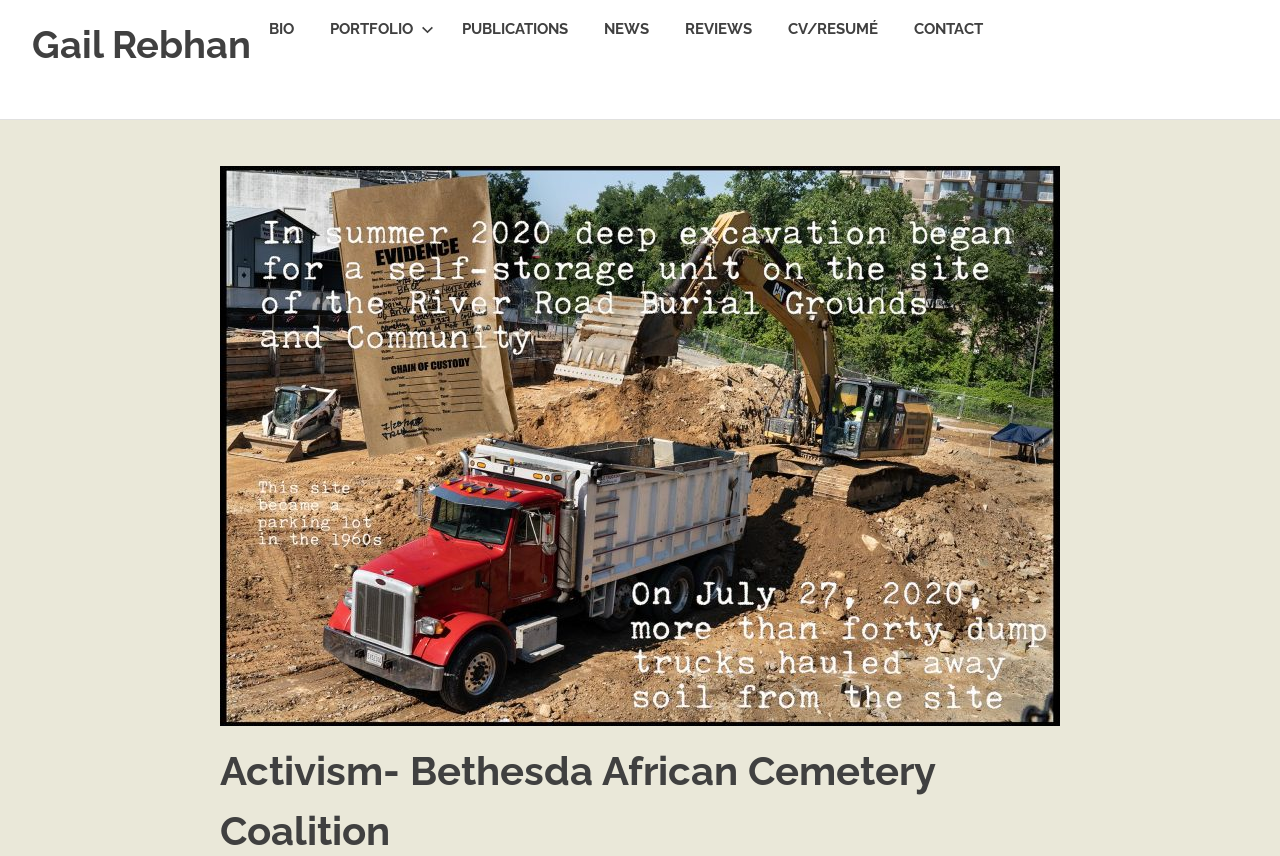Locate the bounding box coordinates of the element you need to click to accomplish the task described by this instruction: "View upcoming events".

None